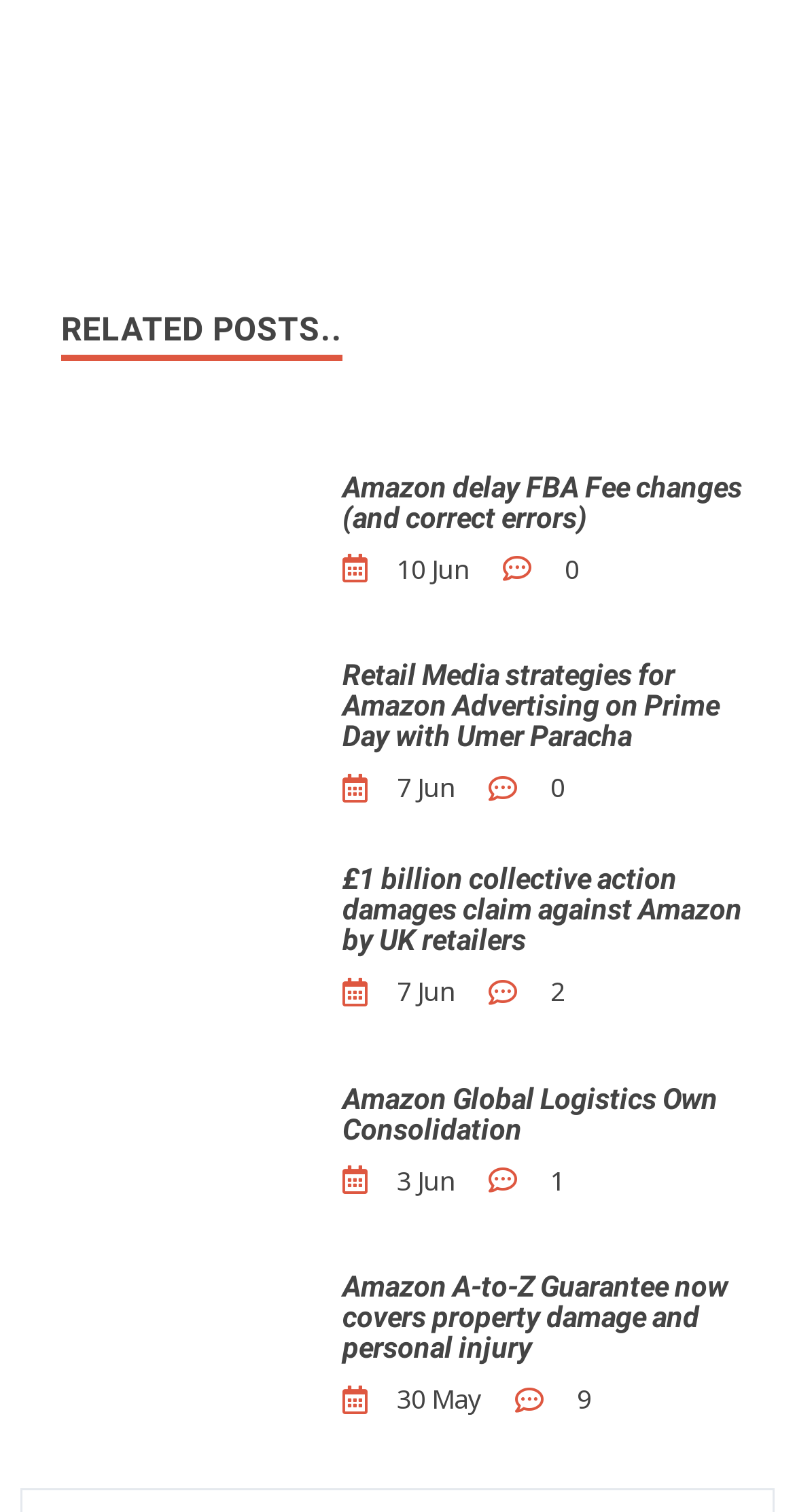Can you provide the bounding box coordinates for the element that should be clicked to implement the instruction: "Learn about Amazon Global Logistics Own Consolidation"?

[0.431, 0.717, 0.949, 0.758]